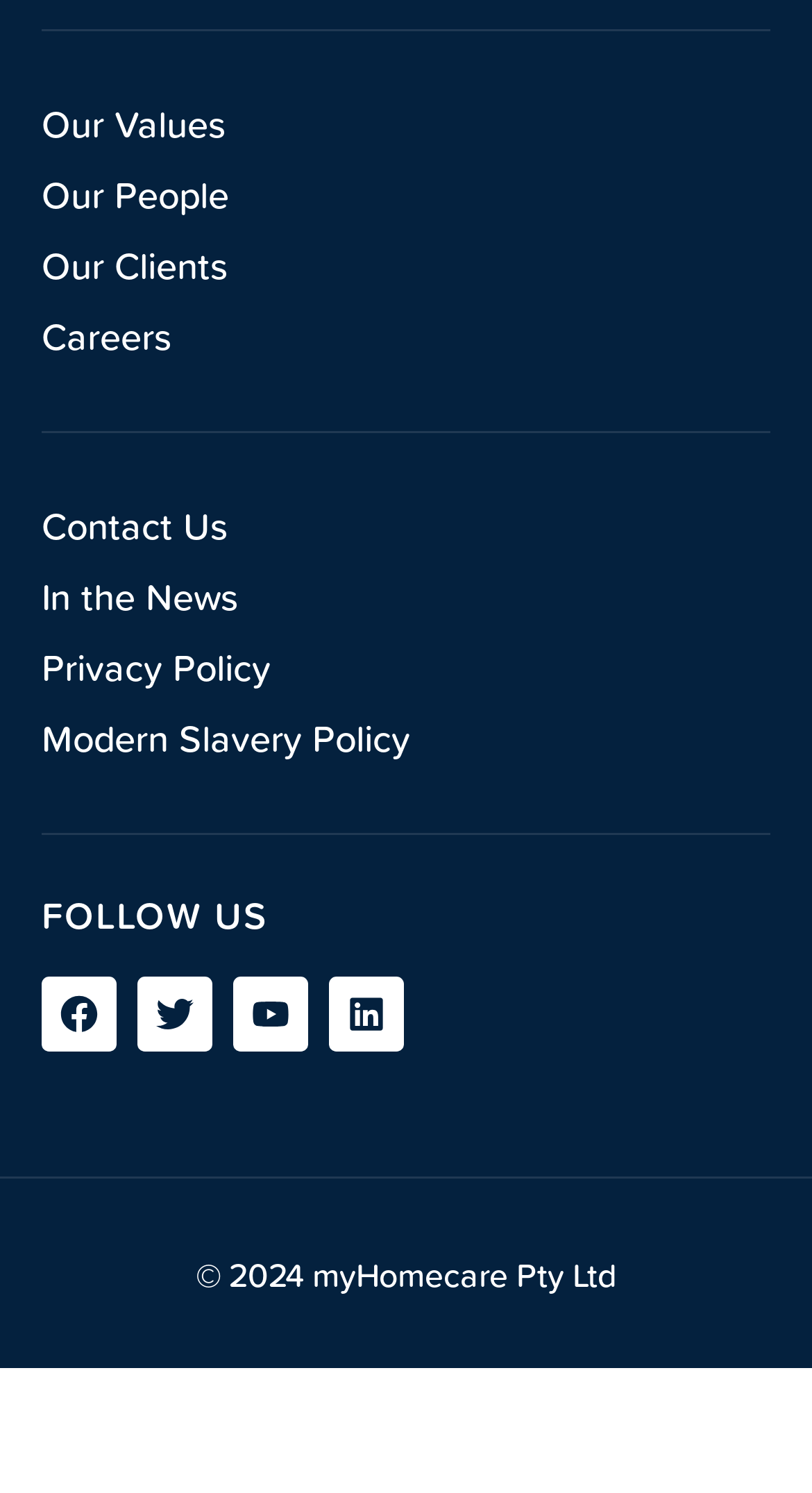Please identify the bounding box coordinates of where to click in order to follow the instruction: "Read the Privacy Policy".

[0.051, 0.427, 0.949, 0.469]